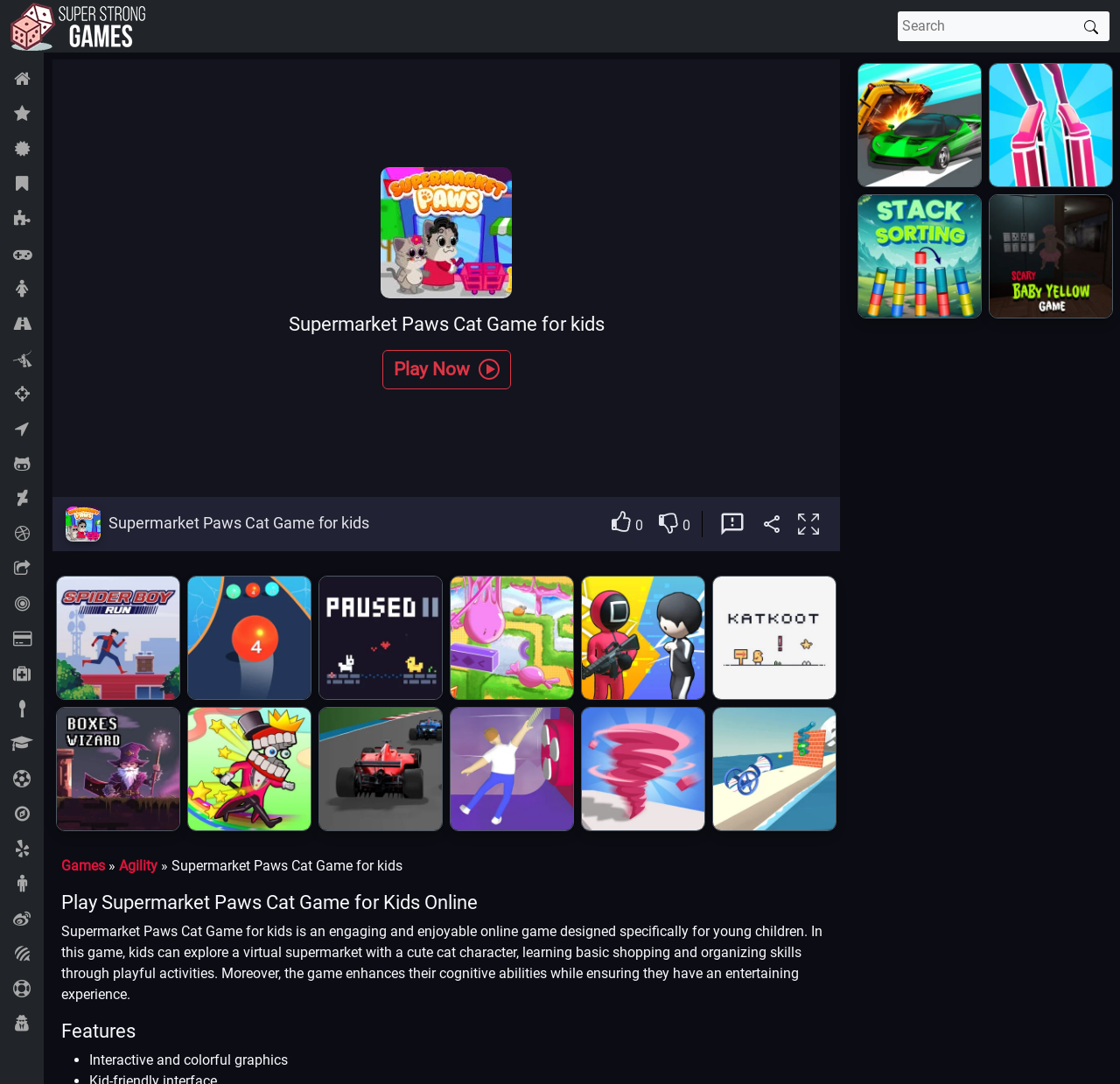Determine the bounding box coordinates of the clickable element necessary to fulfill the instruction: "Go to the full screen mode". Provide the coordinates as four float numbers within the 0 to 1 range, i.e., [left, top, right, bottom].

[0.708, 0.473, 0.736, 0.494]